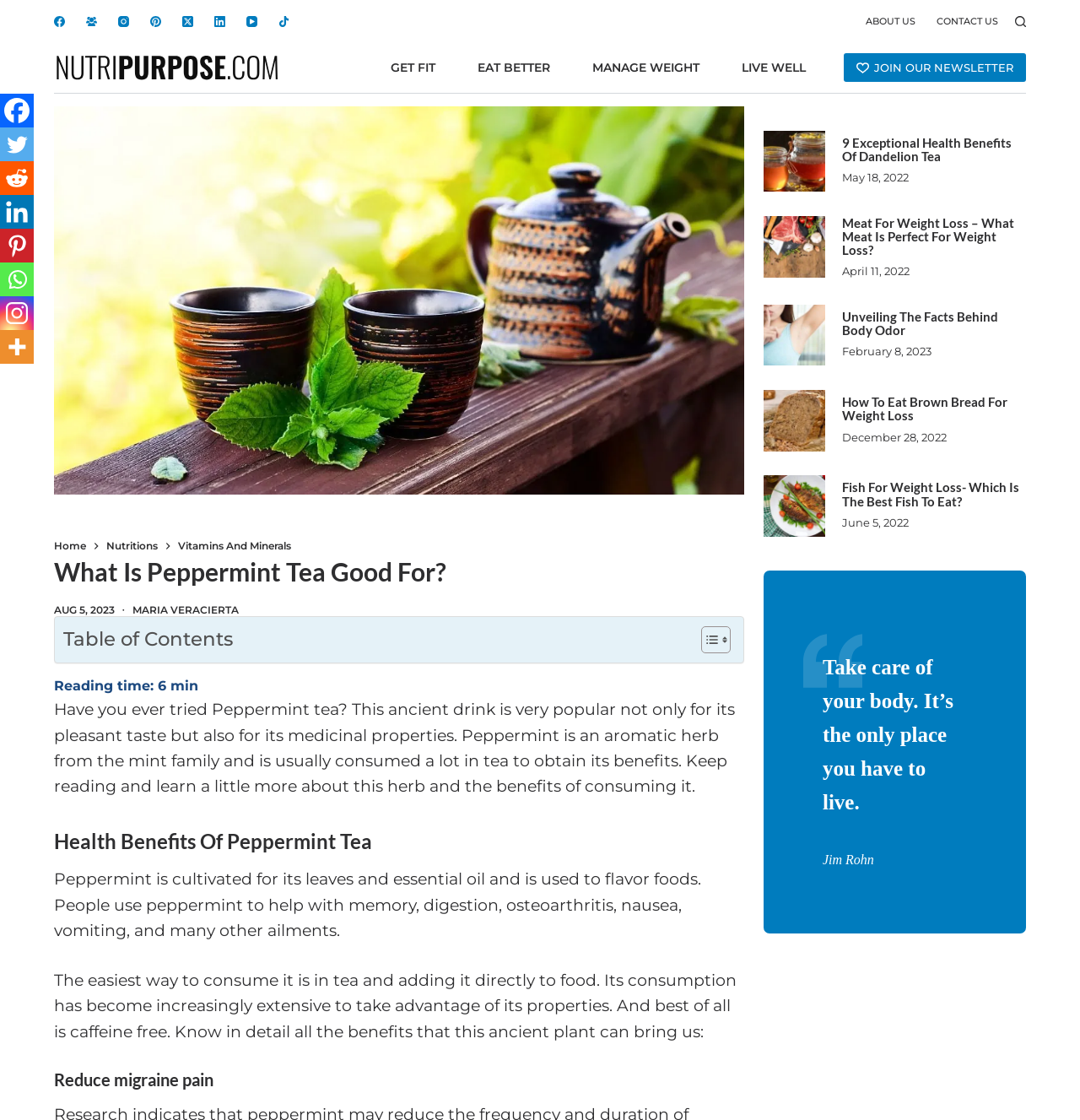Locate the bounding box coordinates of the element's region that should be clicked to carry out the following instruction: "Click on the 'JOIN OUR NEWSLETTER' link". The coordinates need to be four float numbers between 0 and 1, i.e., [left, top, right, bottom].

[0.781, 0.047, 0.95, 0.073]